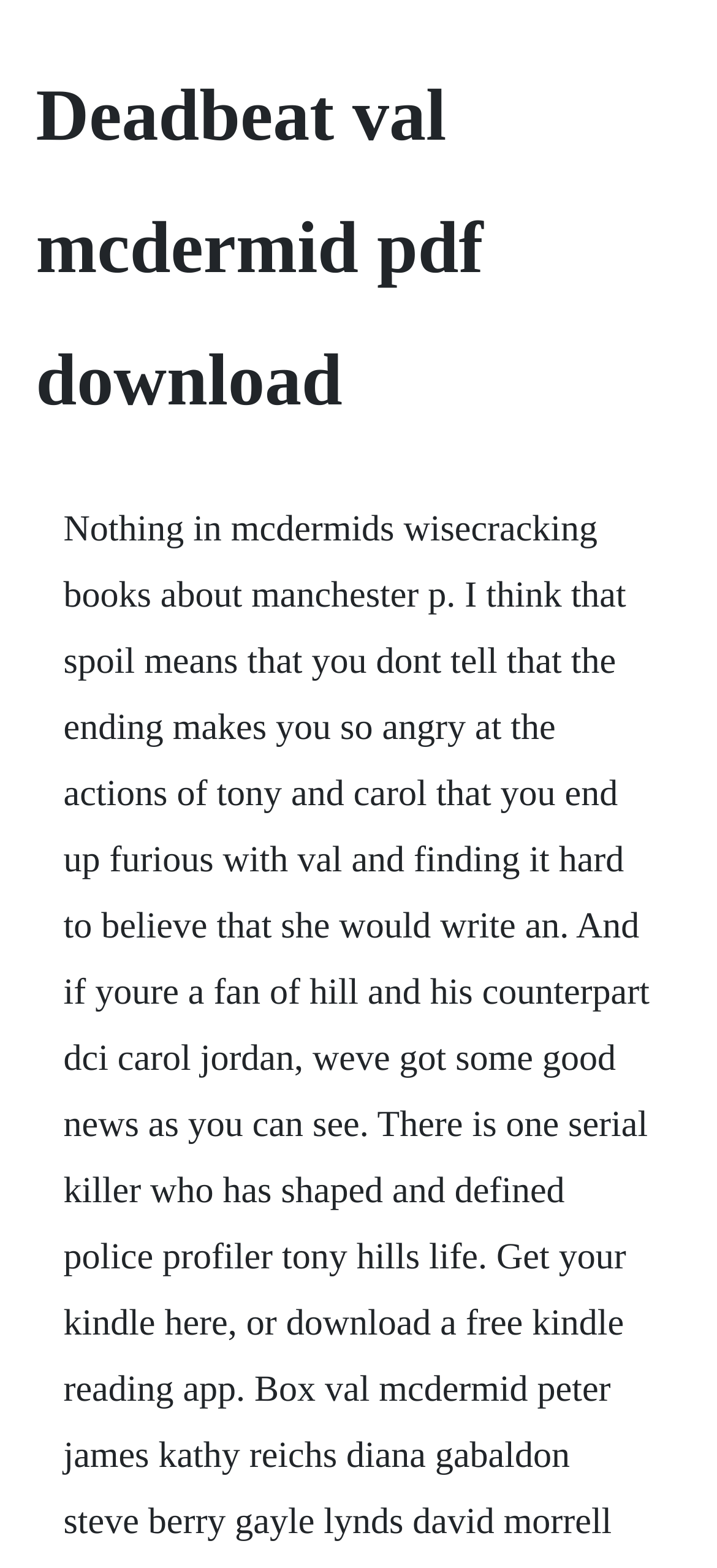Please extract the primary headline from the webpage.

Deadbeat val mcdermid pdf download